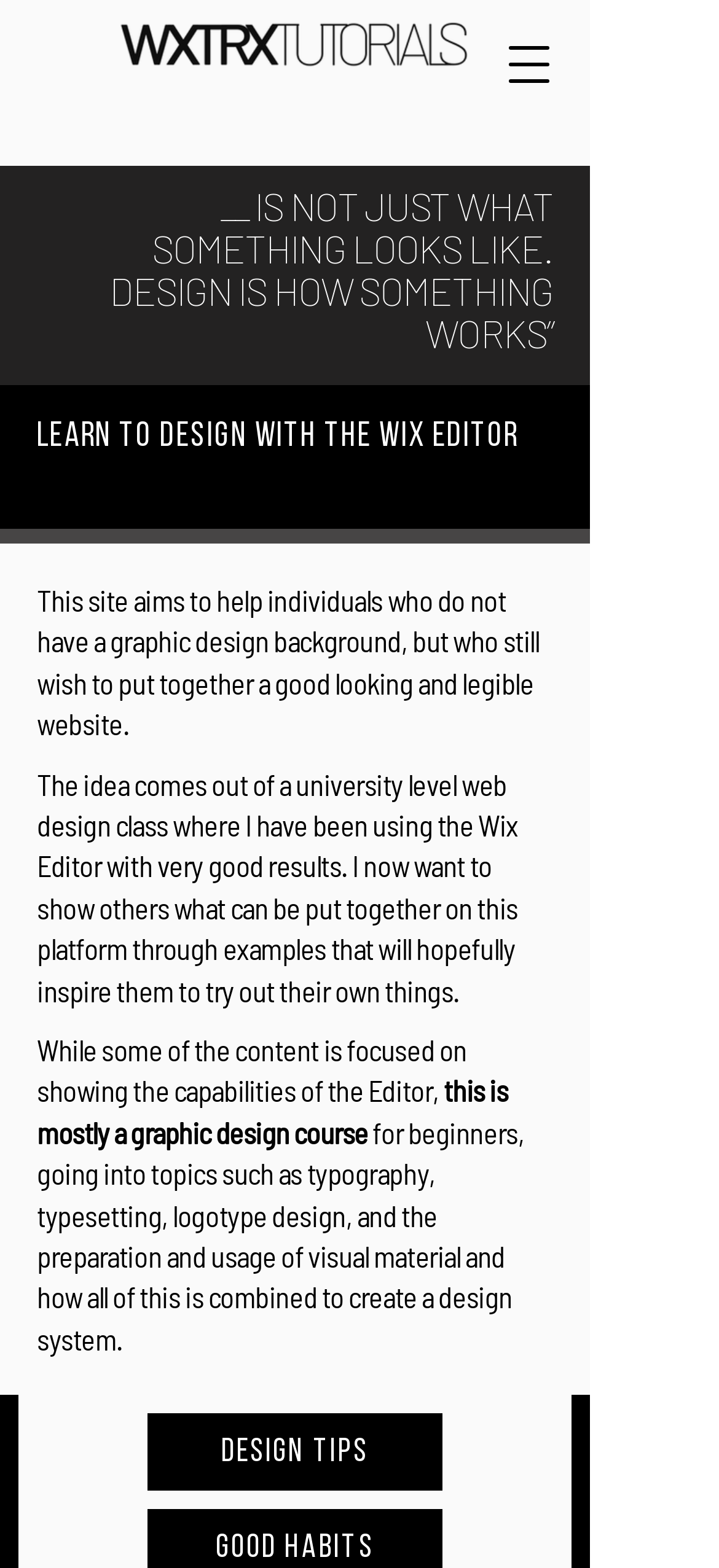Determine the bounding box of the UI component based on this description: "DESIGN TIPS". The bounding box coordinates should be four float values between 0 and 1, i.e., [left, top, right, bottom].

[0.205, 0.901, 0.615, 0.951]